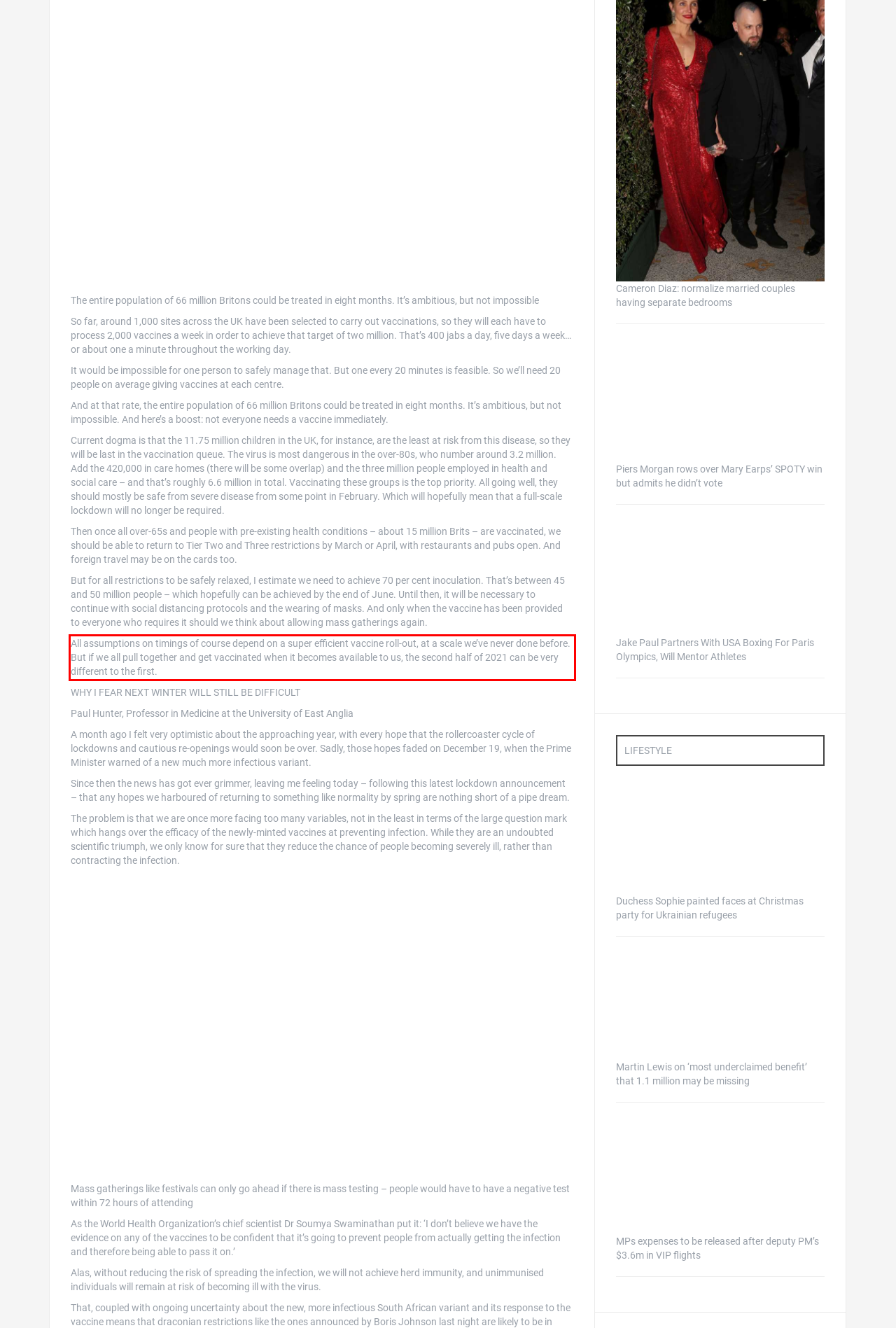Please analyze the screenshot of a webpage and extract the text content within the red bounding box using OCR.

All assumptions on timings of course depend on a super efficient vaccine roll-out, at a scale we’ve never done before. But if we all pull together and get vaccinated when it becomes available to us, the second half of 2021 can be very different to the first.